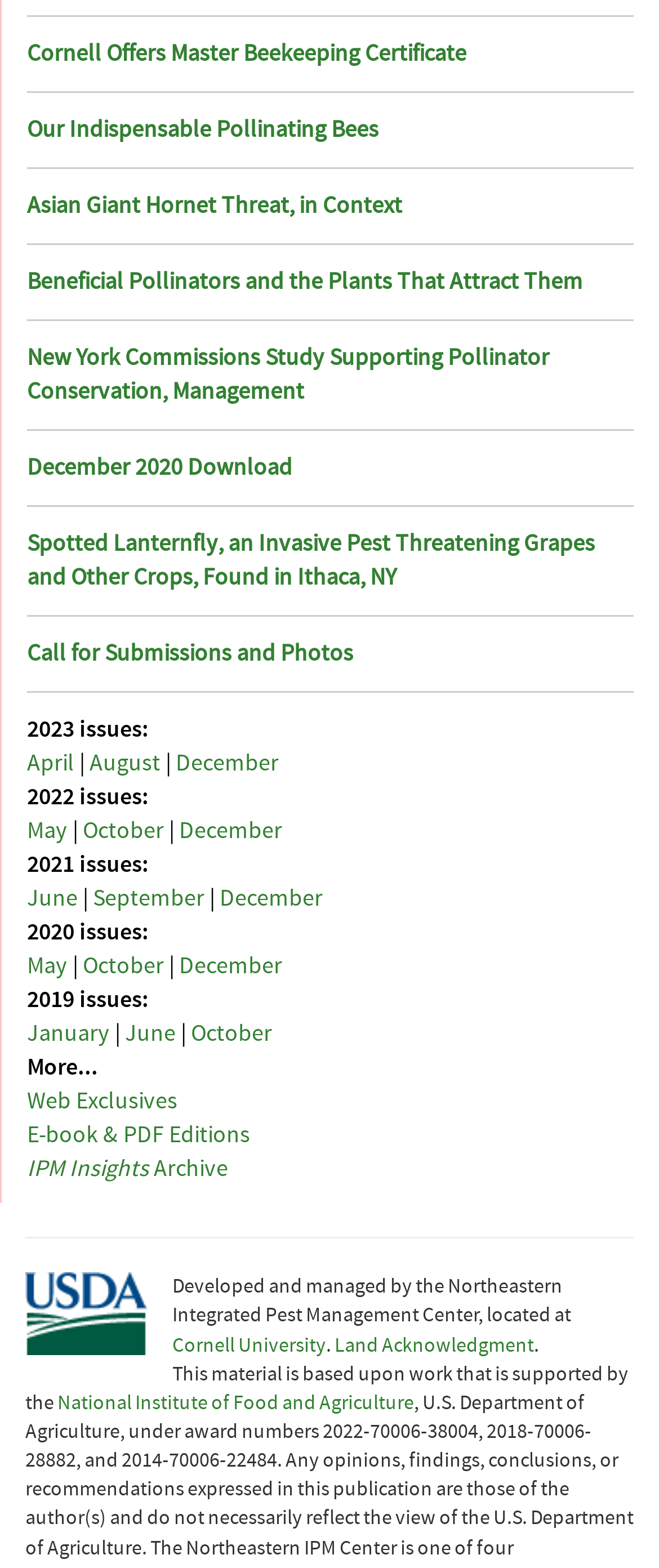Determine the bounding box coordinates for the area that should be clicked to carry out the following instruction: "visit Oklahoma Cooks, Chef Marc Dunham".

None